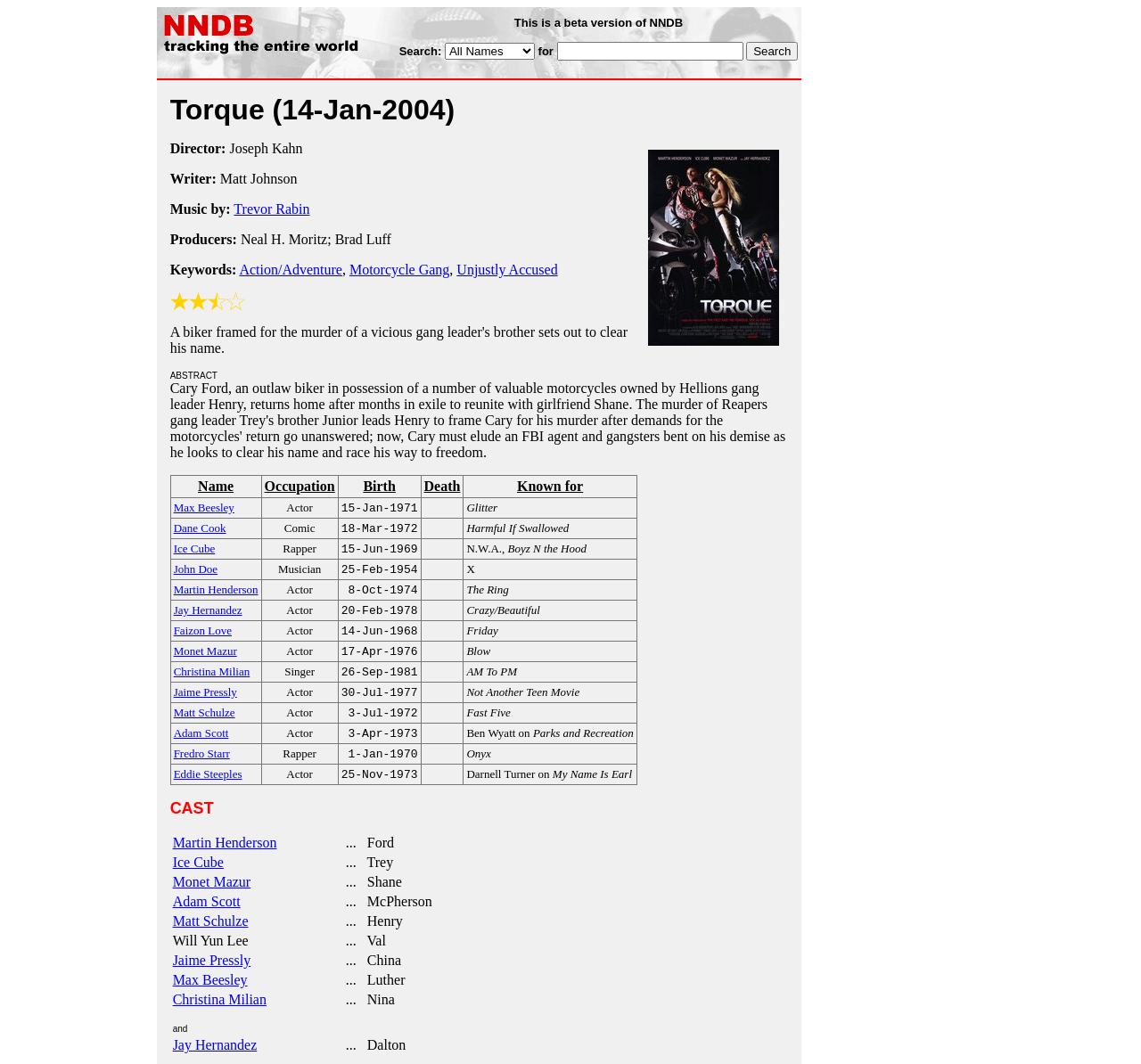Using the provided element description: "parent_node: Search: value="Search"", determine the bounding box coordinates of the corresponding UI element in the screenshot.

[0.654, 0.039, 0.699, 0.057]